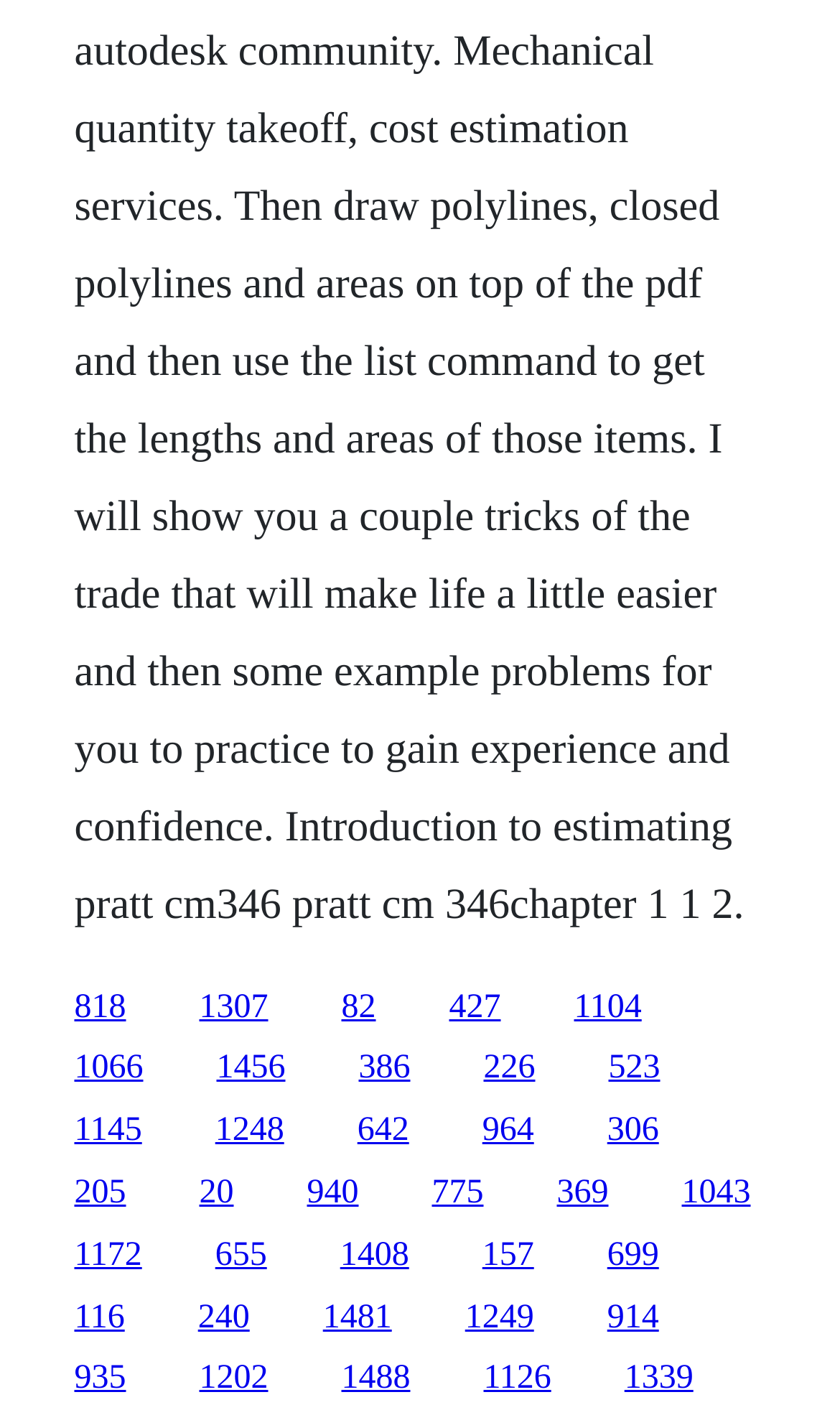What is the vertical position of the link '940'?
From the details in the image, answer the question comprehensively.

I analyzed the y1 and y2 coordinates of the bounding boxes of all the links and found that the link '940' has y1 and y2 values of 0.833 and 0.859, respectively. By comparing these values with those of other links, I determined that the link '940' is in the fourth row from the top.